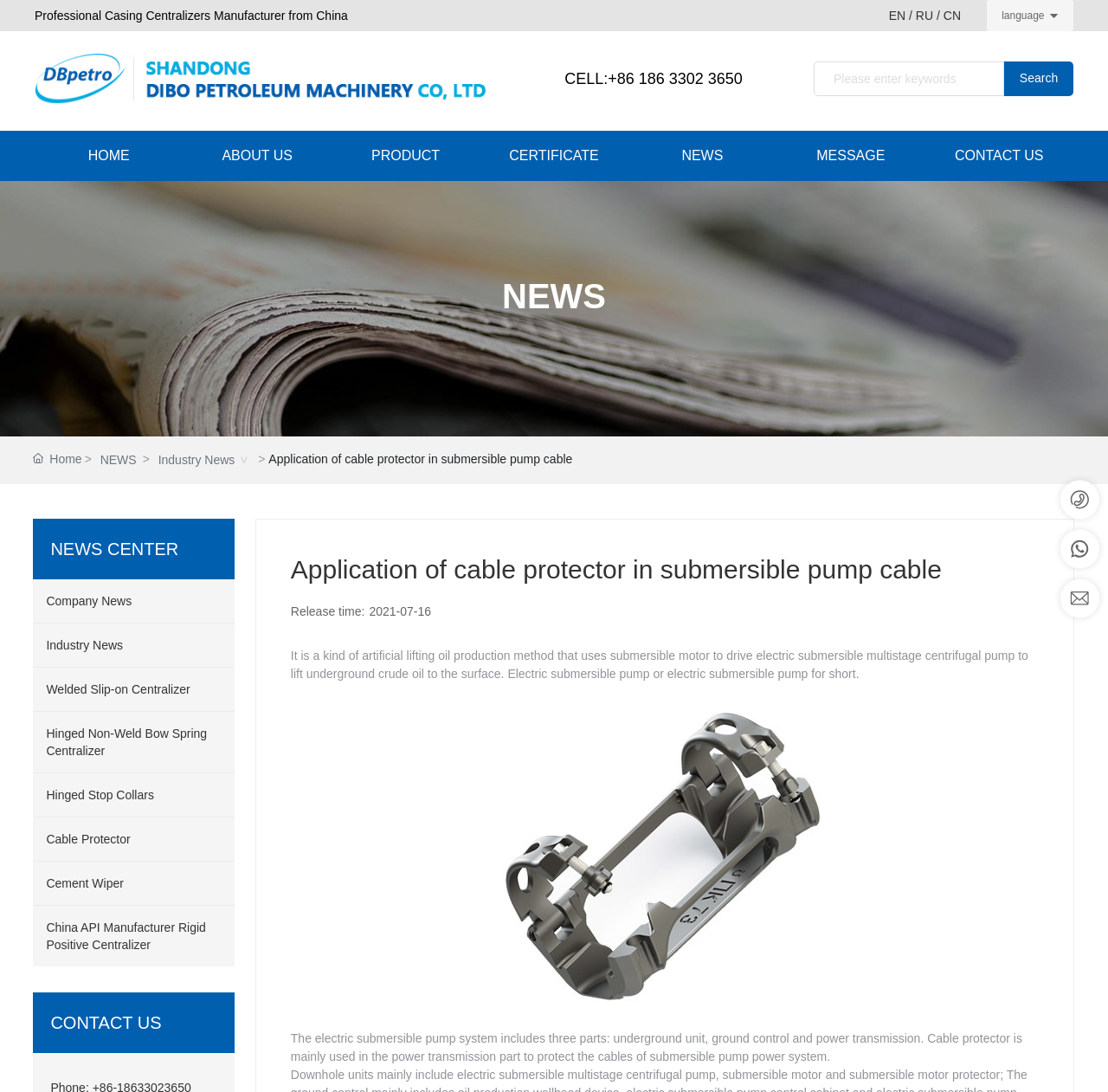Provide the bounding box coordinates of the UI element this sentence describes: "top".

None